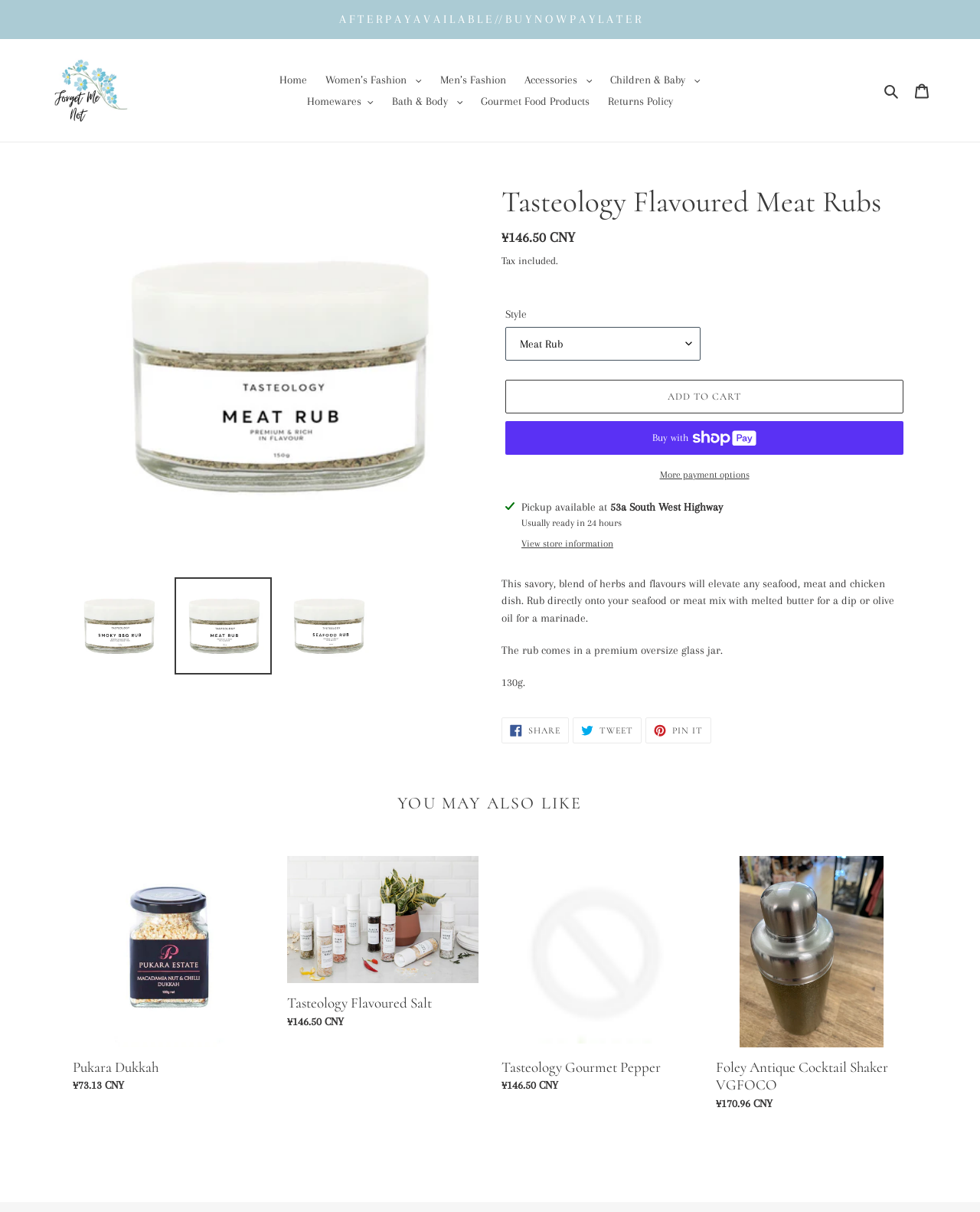Could you specify the bounding box coordinates for the clickable section to complete the following instruction: "Buy now with ShopPay"?

[0.516, 0.347, 0.922, 0.375]